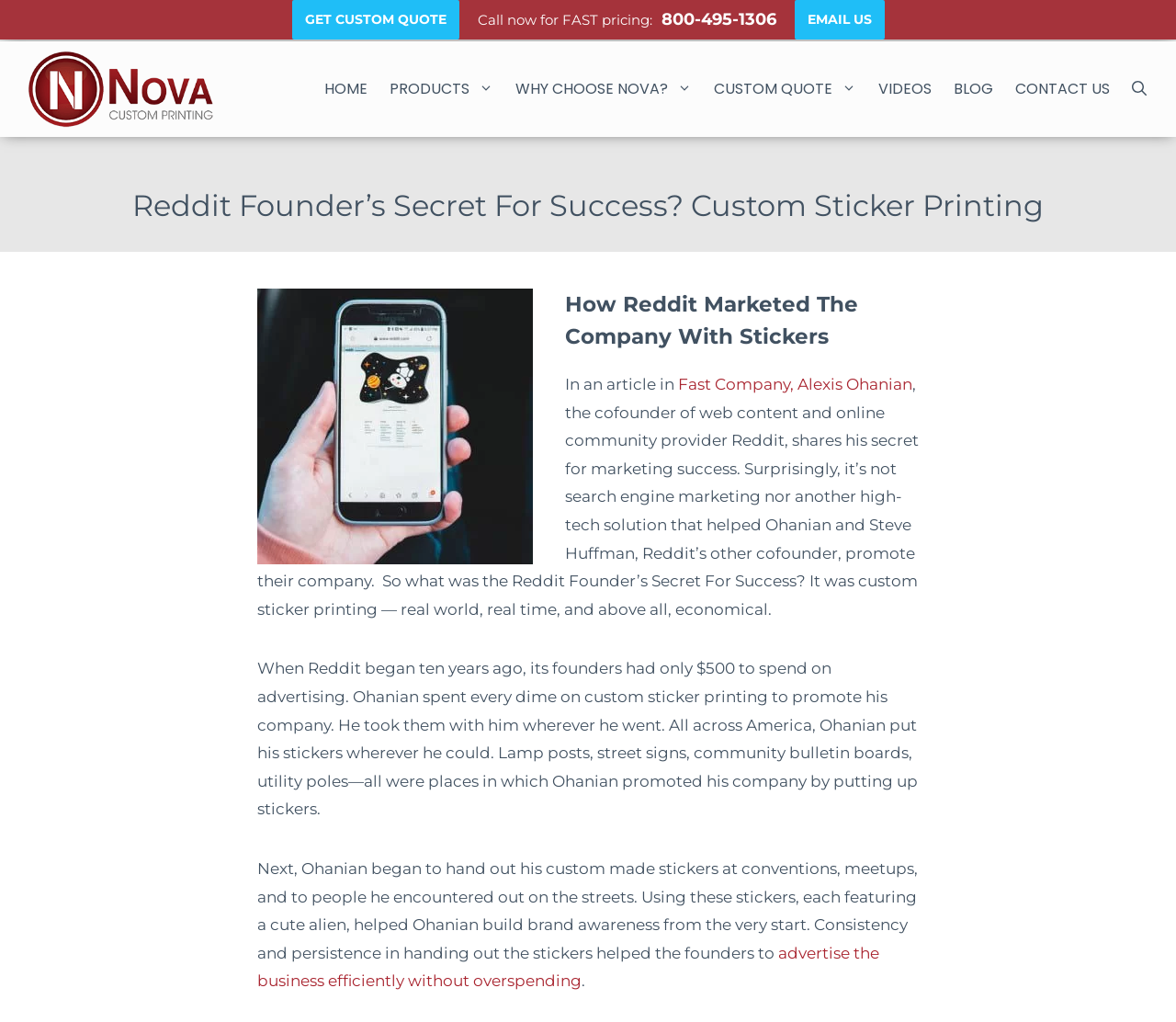Show the bounding box coordinates for the element that needs to be clicked to execute the following instruction: "Call now for fast pricing". Provide the coordinates in the form of four float numbers between 0 and 1, i.e., [left, top, right, bottom].

[0.406, 0.011, 0.554, 0.028]